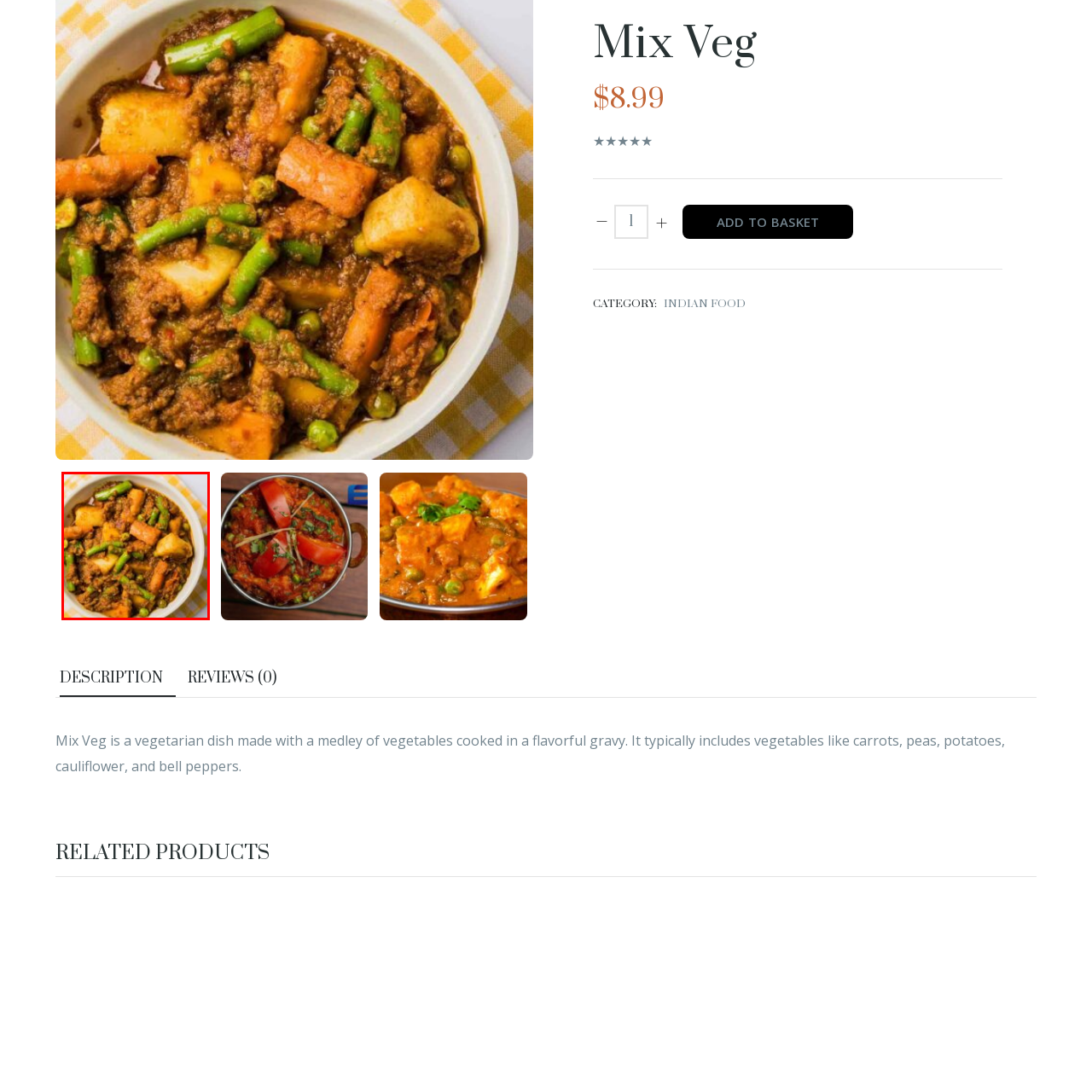Give an in-depth description of the image within the red border.

The image features a vibrant and appetizing dish of Mix Veg, a classic vegetarian Indian curry. It showcases a delightful medley of vegetables, including potatoes, carrots, green beans, and peas, all cooked in a rich, flavorful gravy that highlights the spices typical of Indian cuisine. The dish is presented in a round, white bowl, with a warm, inviting color palette that emphasizes the fresh ingredients. The background includes a cheerful checkered pattern, enhancing the homely appeal of the meal. Mix Veg is not only a nourishing option but also a beautiful representation of traditional vegetarian cooking, perfect for those seeking a healthy and satisfying dish.